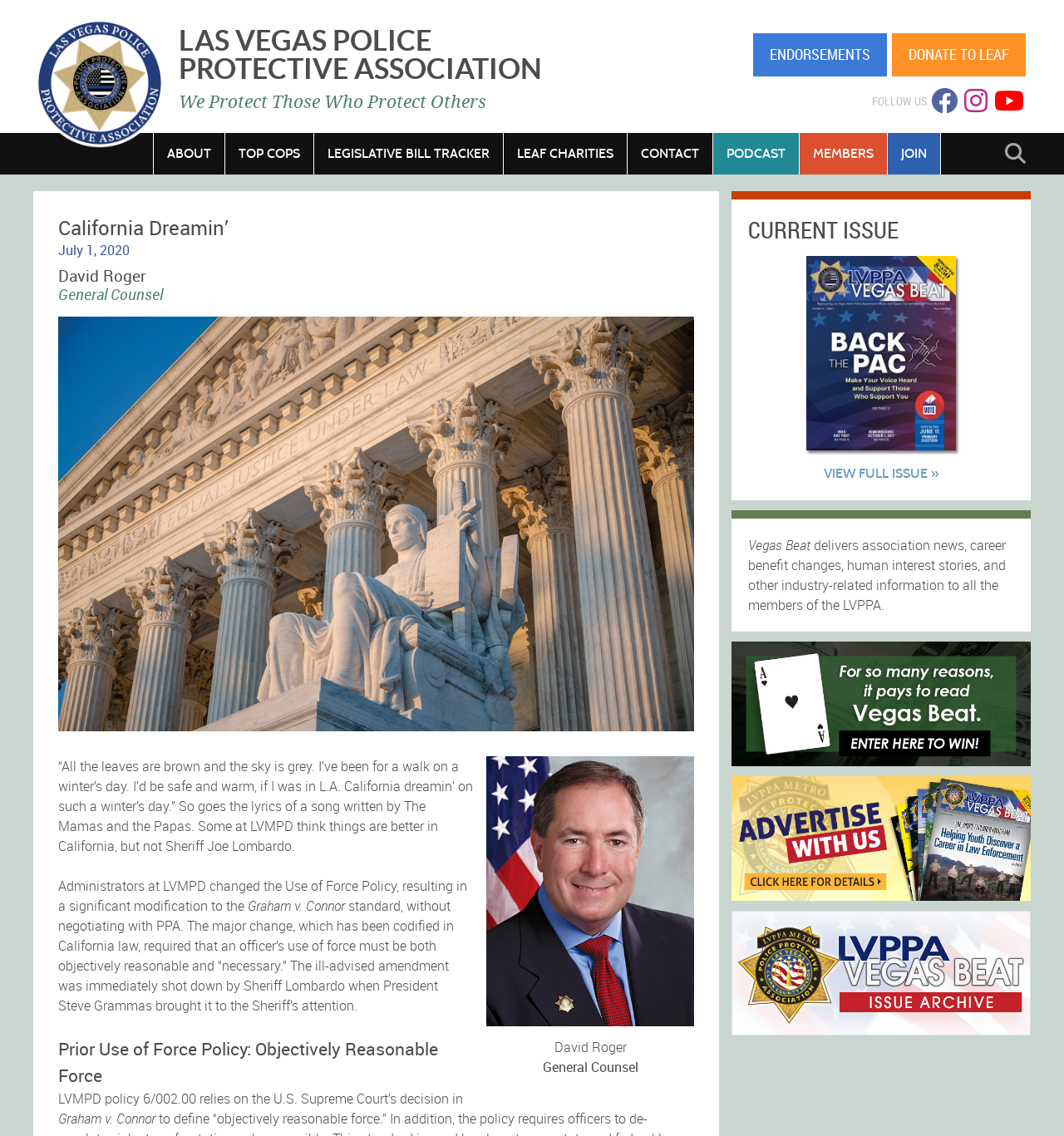What is the name of the police association?
By examining the image, provide a one-word or phrase answer.

Las Vegas Police Protective Association